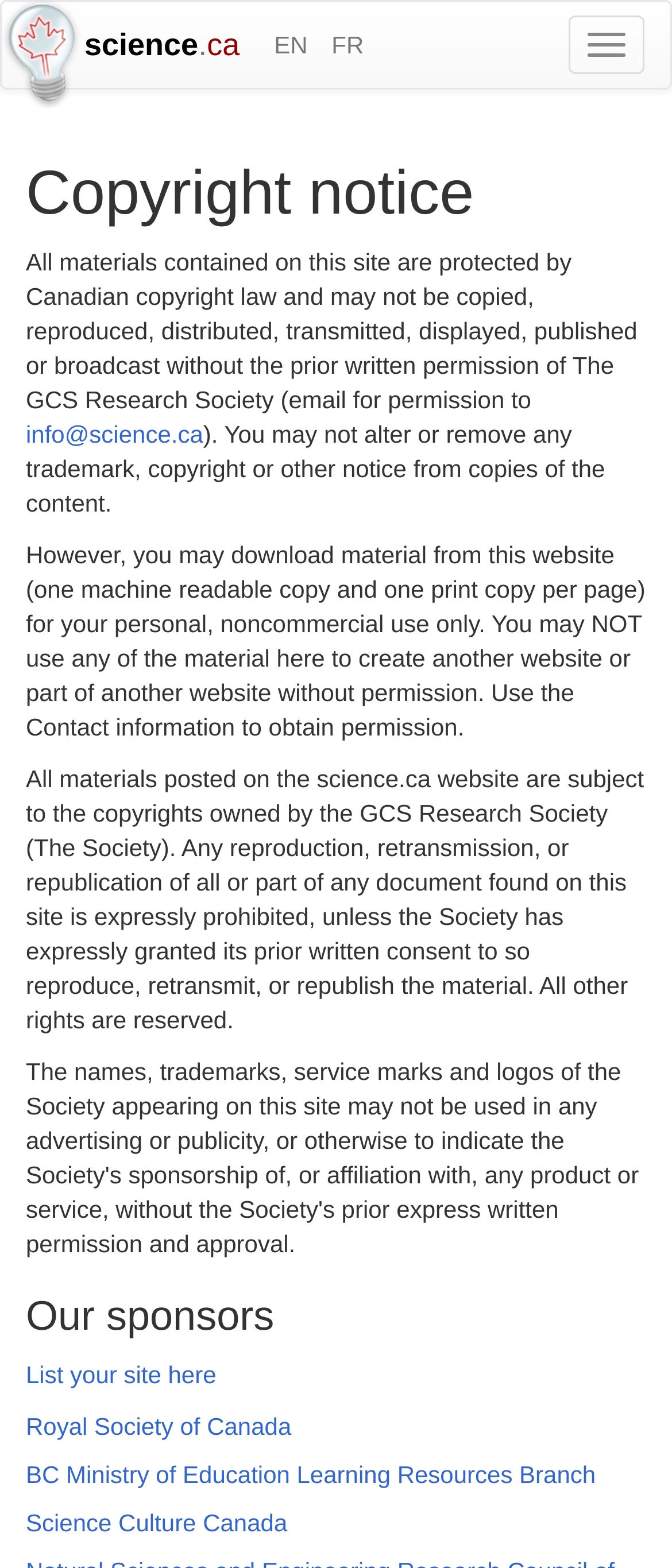Who owns the copyrights of the materials on this website?
Can you provide an in-depth and detailed response to the question?

The website states that all materials posted on the science.ca website are subject to the copyrights owned by the GCS Research Society, and any reproduction, retransmission, or republication of all or part of any document found on this site is expressly prohibited without prior written consent.